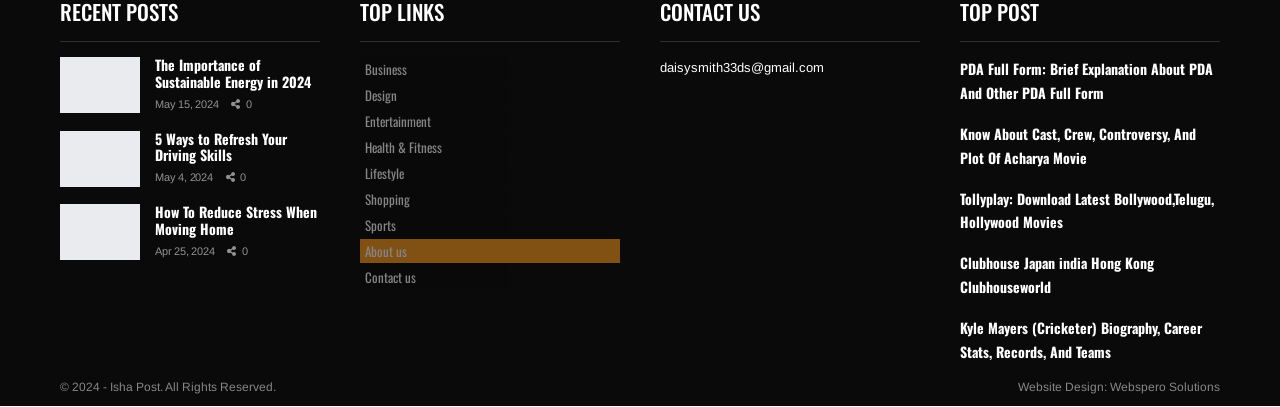Pinpoint the bounding box coordinates of the element to be clicked to execute the instruction: "Learn more about the website designer".

[0.867, 0.935, 0.953, 0.969]